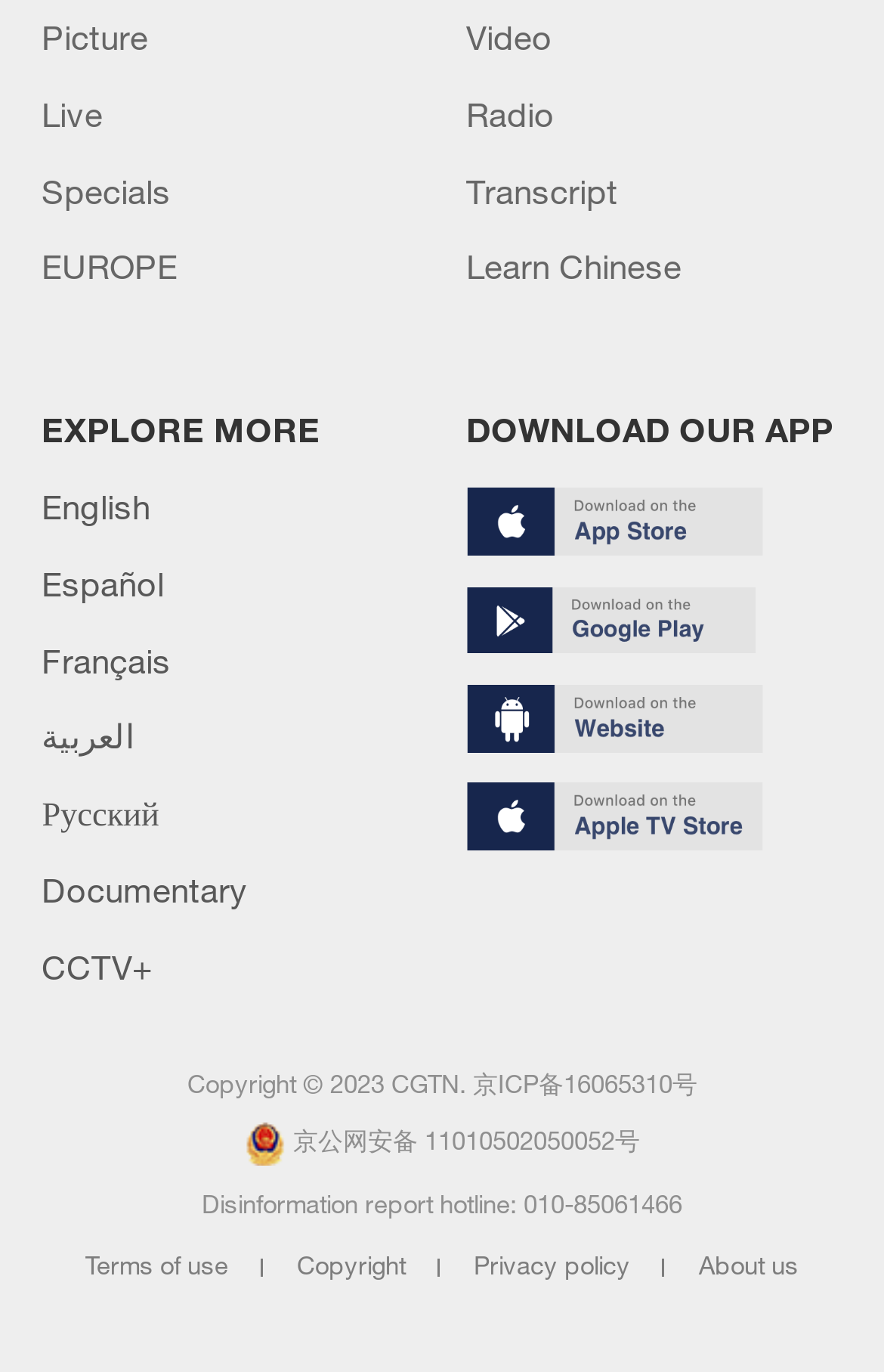What type of content is available on this website?
Answer the question with detailed information derived from the image.

Based on the links provided on the webpage, it appears that the website offers various types of content, including videos, pictures, live streams, radio broadcasts, special features, and transcripts.